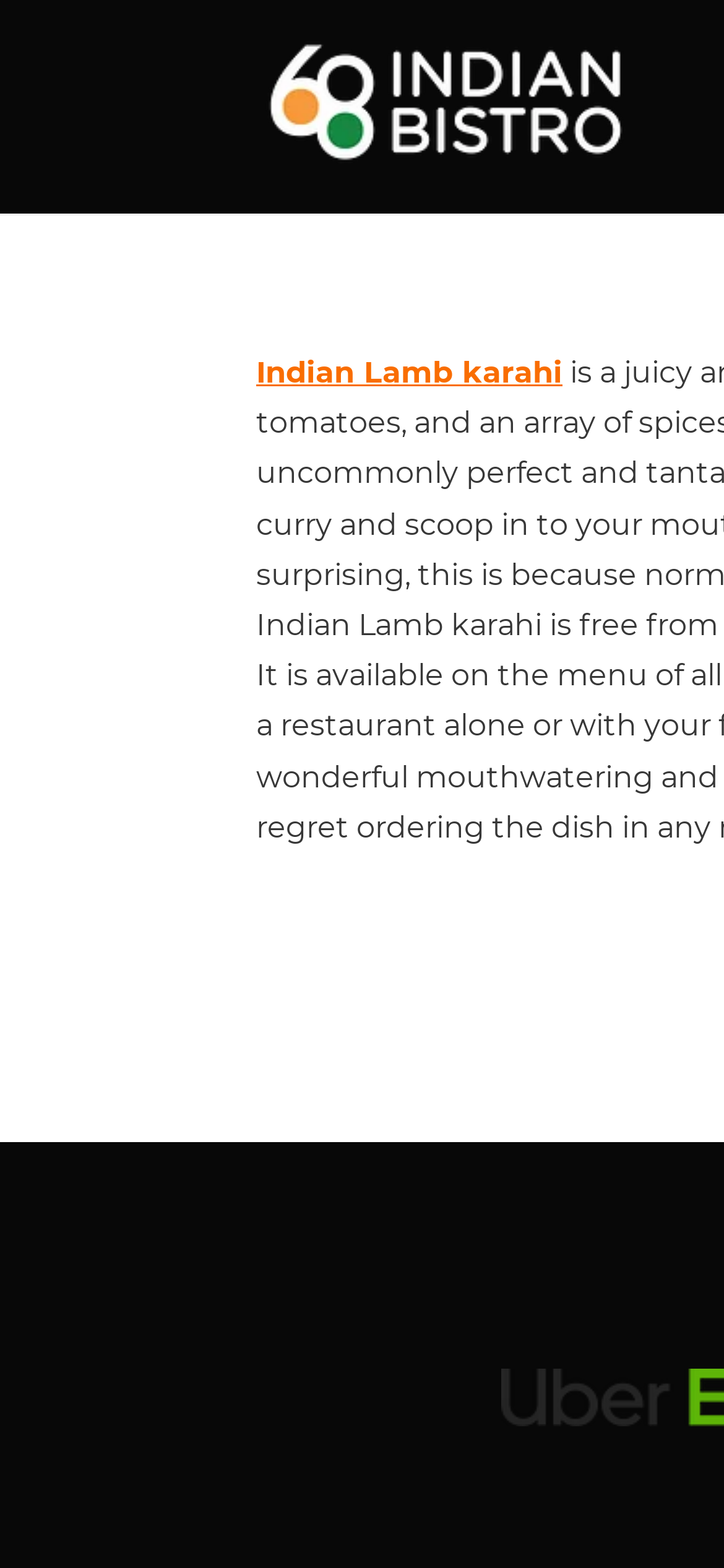Determine the bounding box for the described UI element: "Indian Lamb karahi".

[0.354, 0.226, 0.777, 0.249]